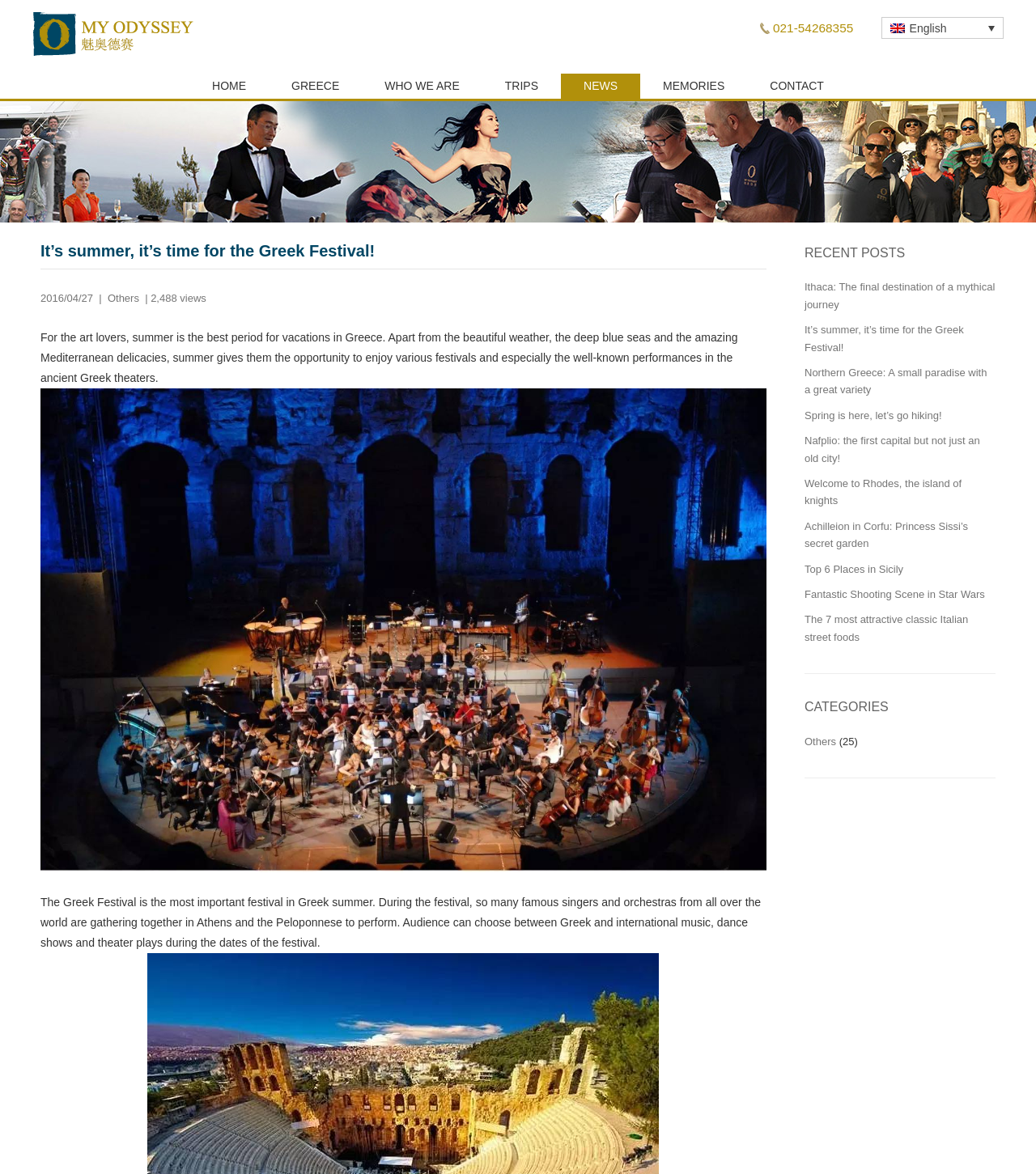Provide the bounding box coordinates in the format (top-left x, top-left y, bottom-right x, bottom-right y). All values are floating point numbers between 0 and 1. Determine the bounding box coordinate of the UI element described as: Design Your Trip

[0.465, 0.165, 0.637, 0.19]